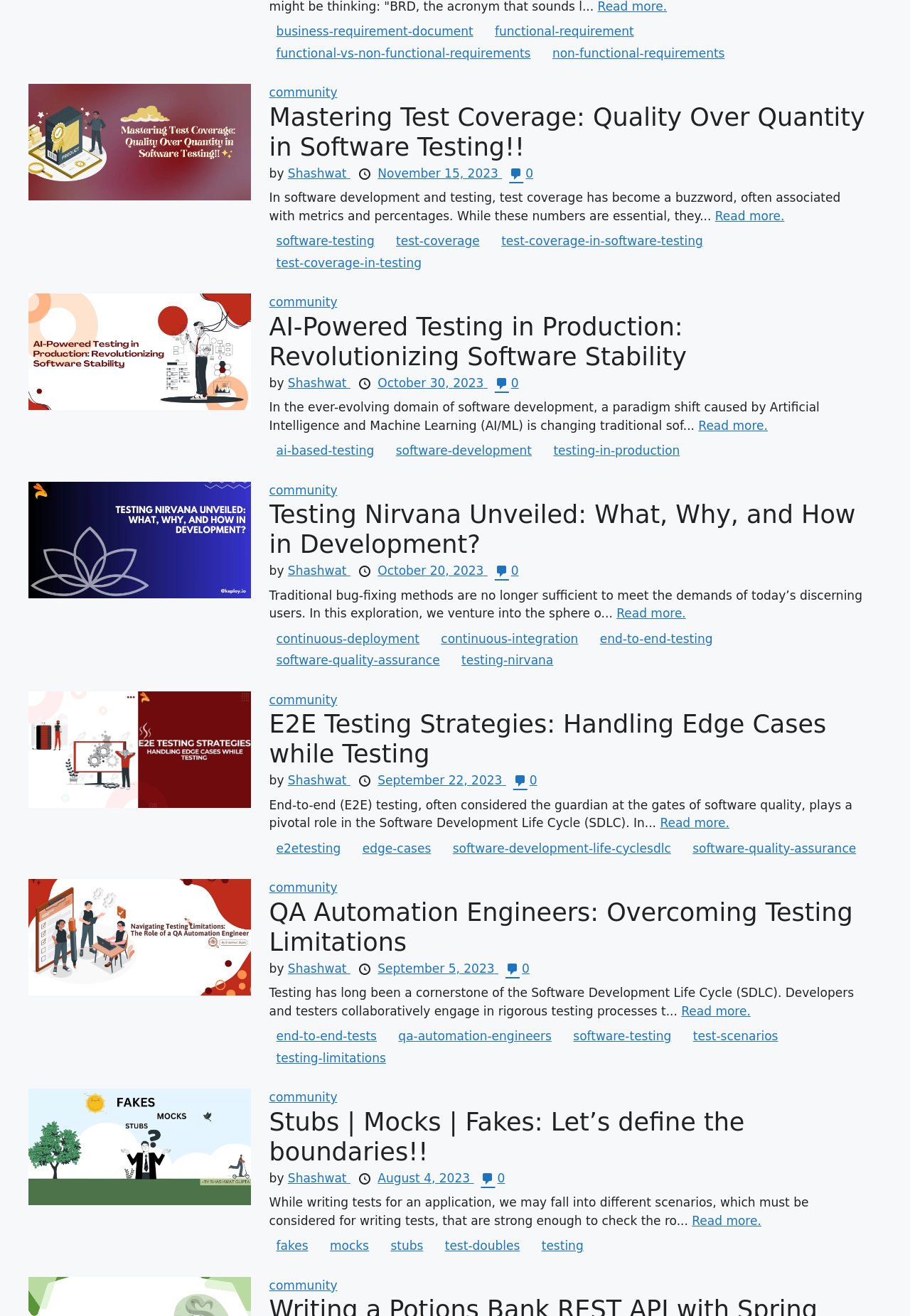Please provide the bounding box coordinates for the element that needs to be clicked to perform the following instruction: "Click on the 'business-requirement-document' link". The coordinates should be given as four float numbers between 0 and 1, i.e., [left, top, right, bottom].

[0.296, 0.017, 0.528, 0.031]